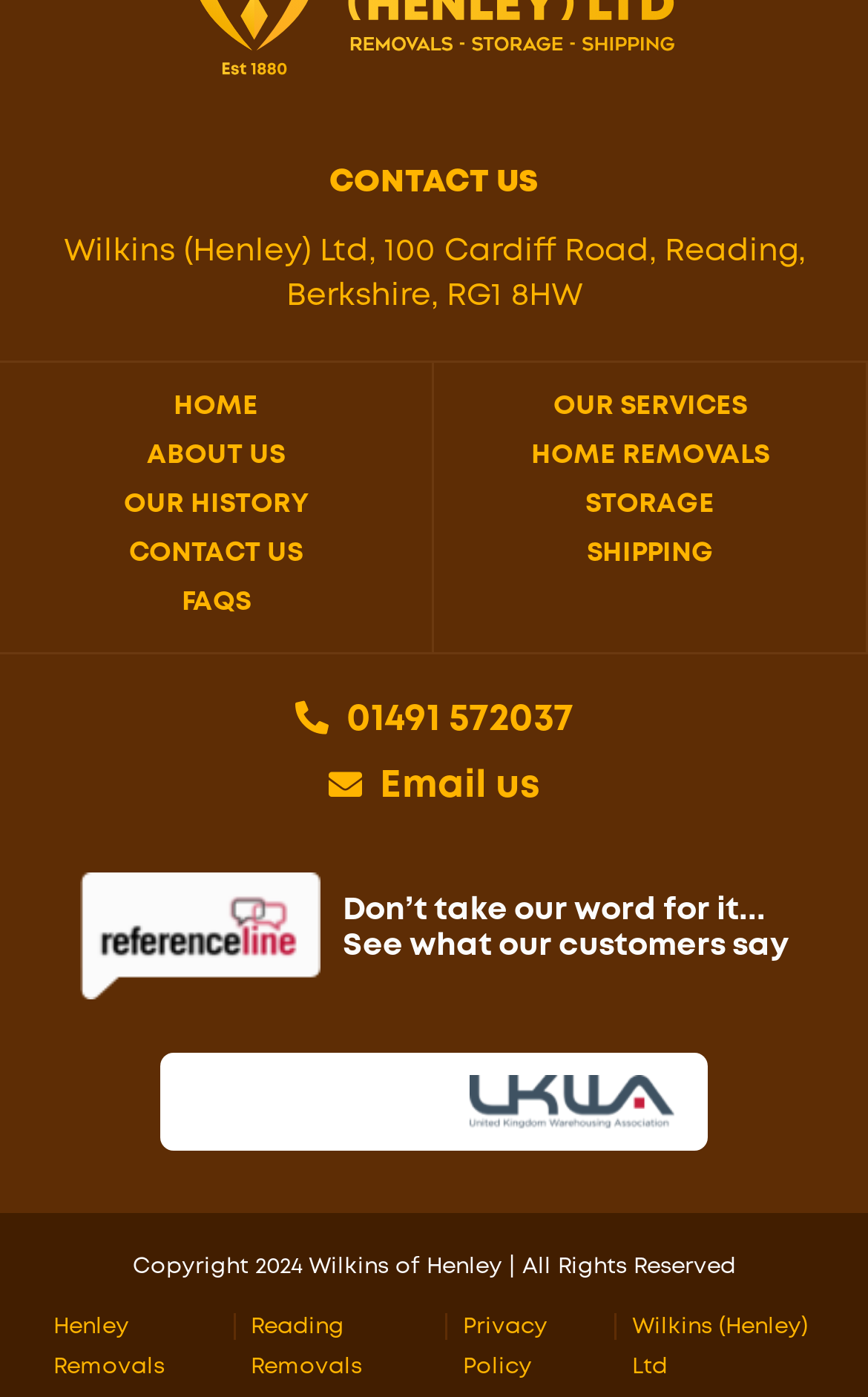Can you find the bounding box coordinates for the element to click on to achieve the instruction: "Click on the '01491 572037' phone number"?

[0.062, 0.497, 0.938, 0.529]